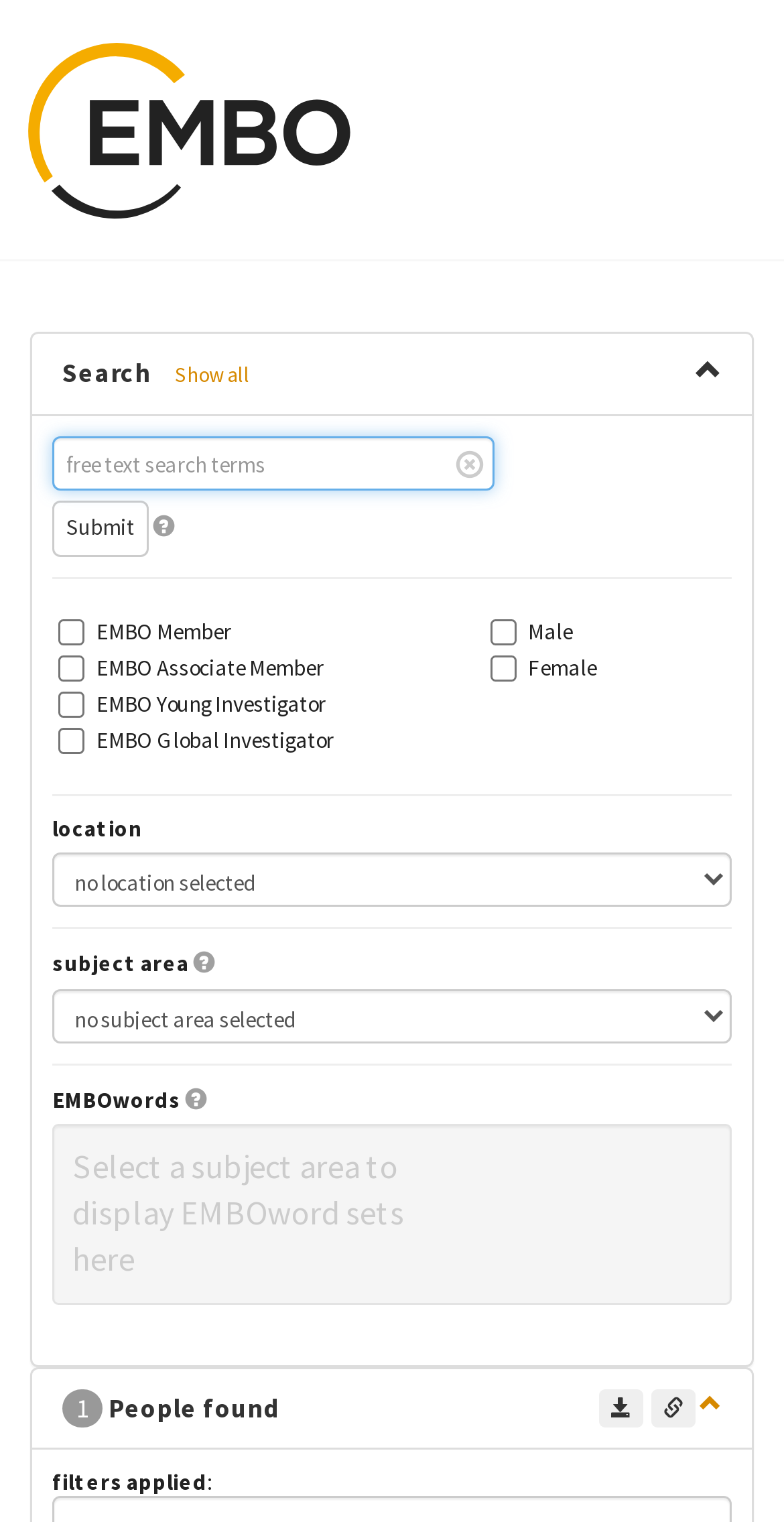Respond to the question below with a single word or phrase:
What is the purpose of the 'Download the result set as a csv file' button?

Download result set as csv